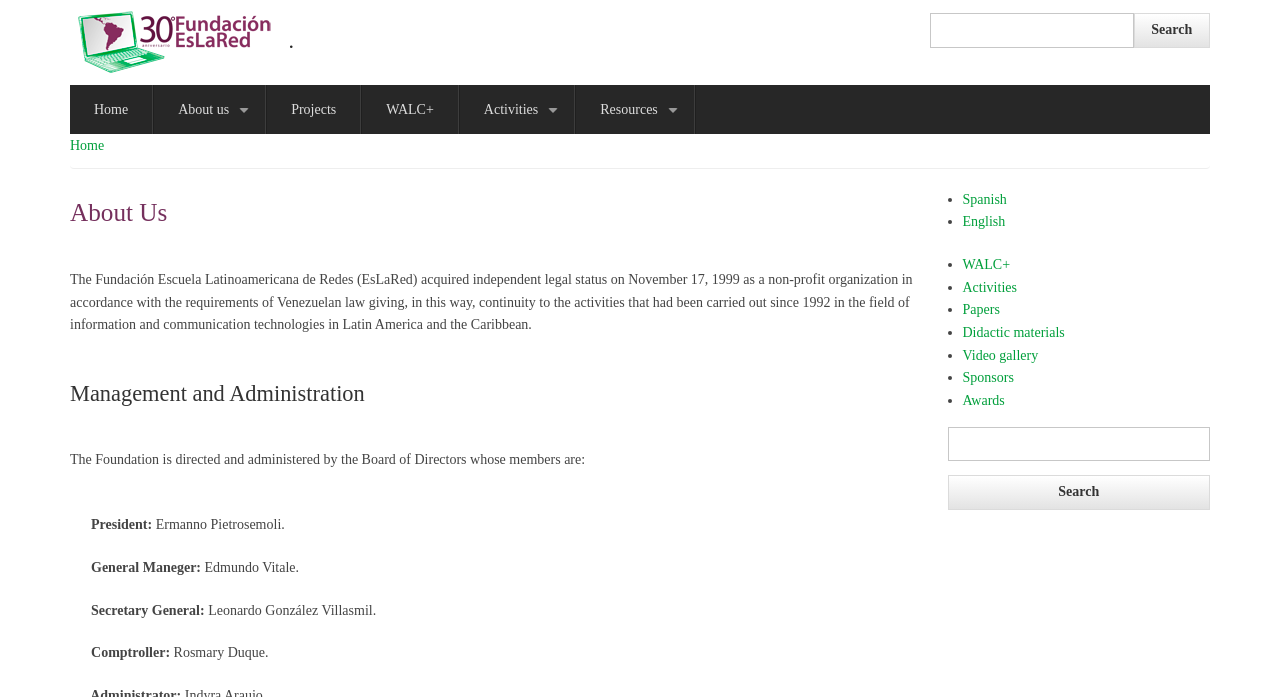Please answer the following question using a single word or phrase: 
How many languages are available on the webpage?

2